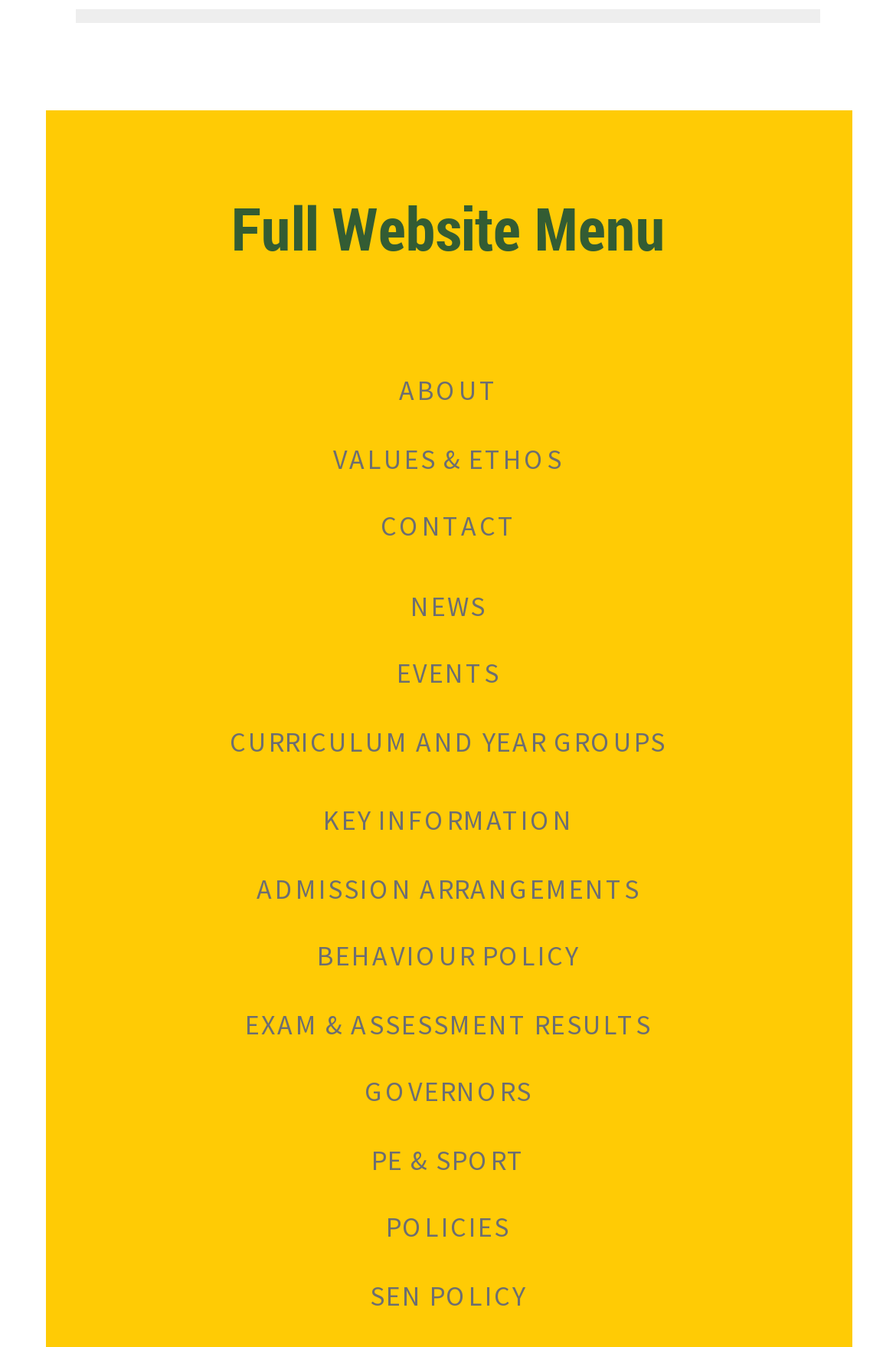Can you find the bounding box coordinates for the element to click on to achieve the instruction: "go to governors page"?

[0.406, 0.797, 0.594, 0.823]